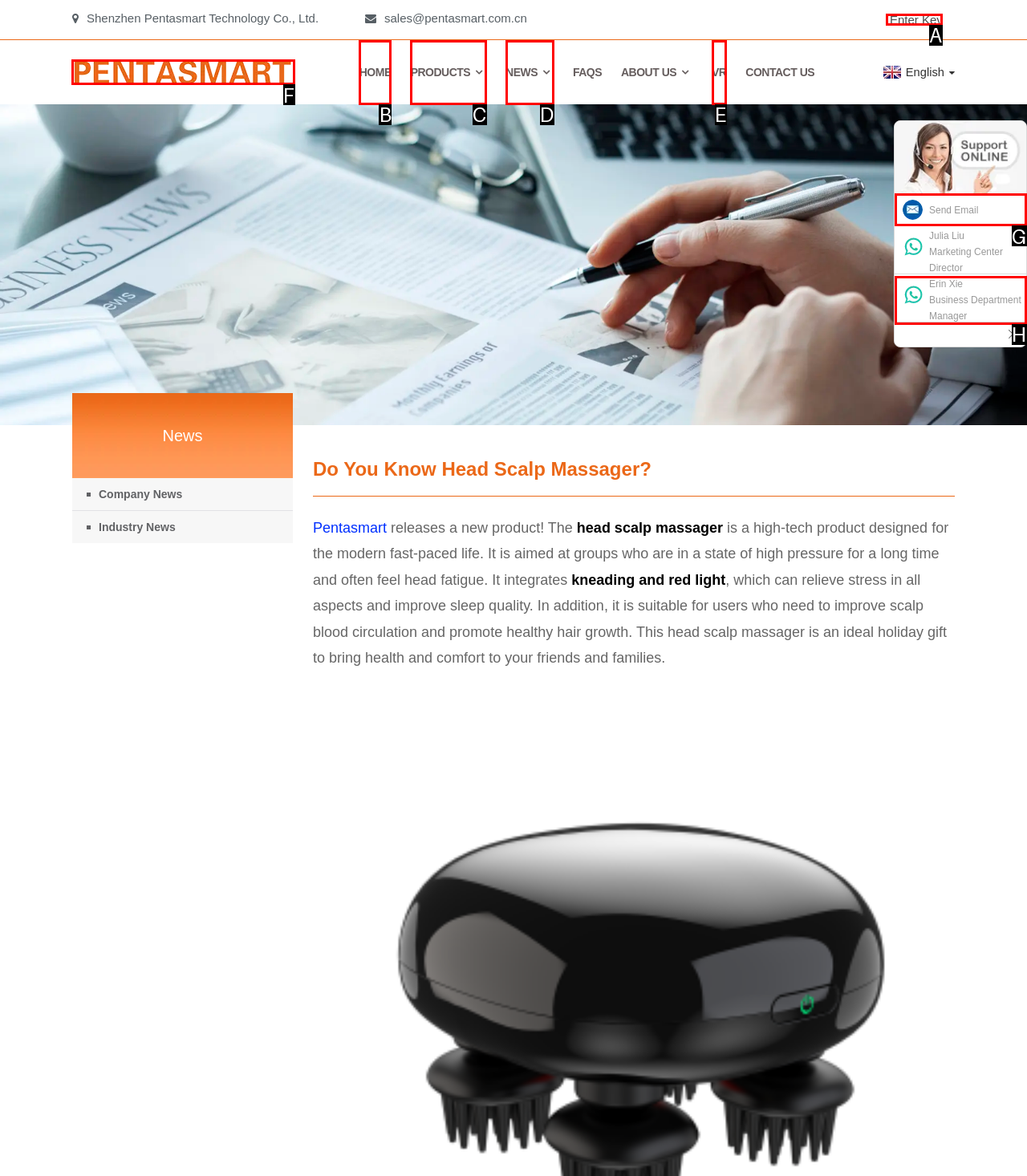Decide which letter you need to select to fulfill the task: Click the company logo
Answer with the letter that matches the correct option directly.

F